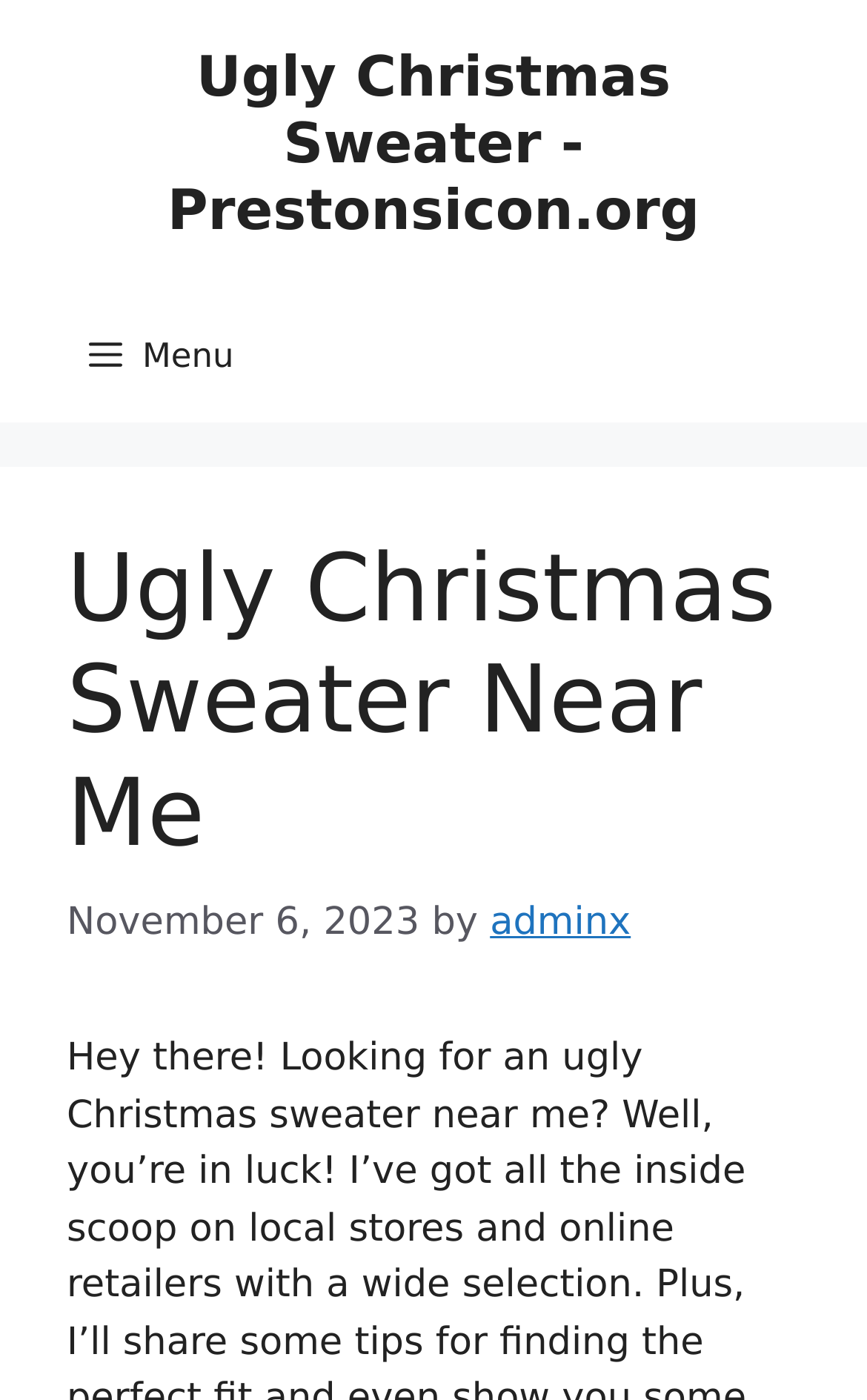Extract the bounding box coordinates for the HTML element that matches this description: "Ugly Christmas Sweater - Prestonsicon.org". The coordinates should be four float numbers between 0 and 1, i.e., [left, top, right, bottom].

[0.193, 0.032, 0.807, 0.173]